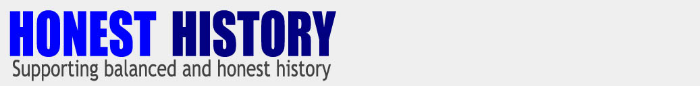Please reply to the following question using a single word or phrase: 
What is the background color of the image?

Light gray